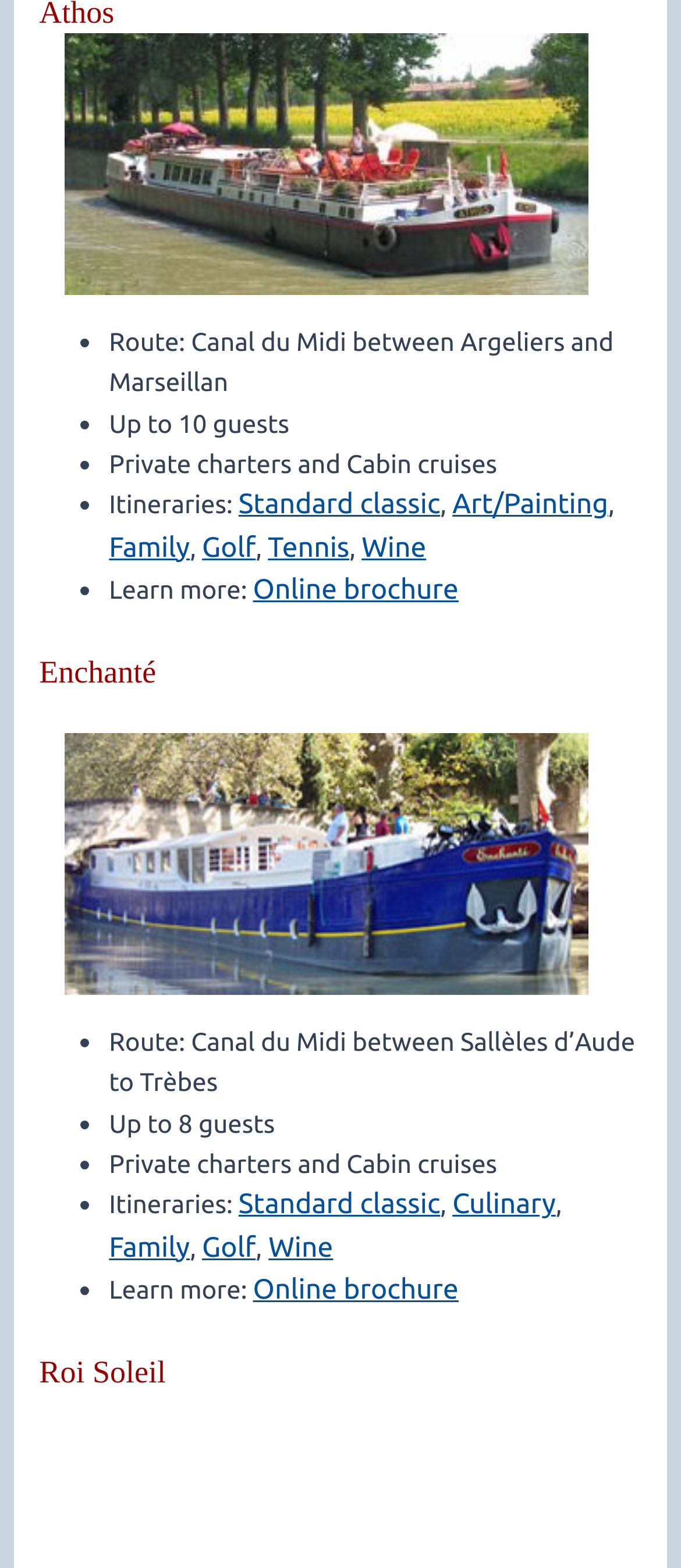Please determine the bounding box coordinates for the UI element described here. Use the format (top-left x, top-left y, bottom-right x, bottom-right y) with values bounded between 0 and 1: Standard classic

[0.35, 0.758, 0.646, 0.777]